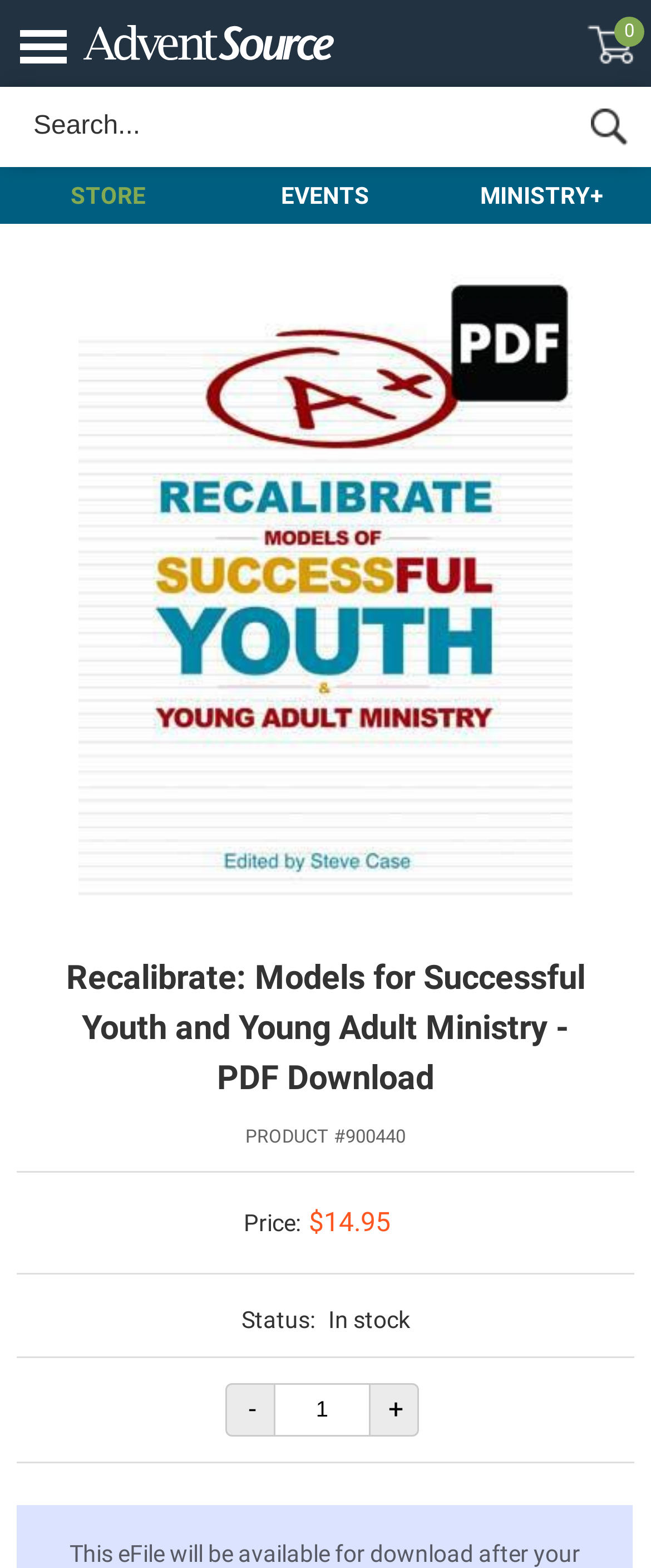Articulate a detailed summary of the webpage's content and design.

The webpage is titled "AdventSource" and features a prominent heading with the same name at the top left corner. Below the heading is a link with the same name, accompanied by a small image. 

To the left of the heading, there is a button with no text. A search bar is located below the heading, spanning most of the width of the page, with a "Search" button to its right.

The top navigation menu consists of four links: "STORE", "EVENTS", and "MINISTRY+" are positioned horizontally, with "STORE" being the leftmost and "MINISTRY+" being the rightmost. Another link with the text "0" is located at the top right corner of the page.

The main content of the page features an image of a PDF download, titled "Recalibrate: Models for Successful Youth and Young Adult Ministry - PDF Download", which takes up most of the page's width. Below the image, there are two headings, one with the same title as the image, and another with the text "PRODUCT #900440".

Below the headings, there is a section with product information, including a "Price:" label with a value of "$14.95", and a "Status:" label with a value of "In stock". 

To the right of the product information, there are three links: a "-" link, a "+" link, and a spin button with a value range of 0 to 1.